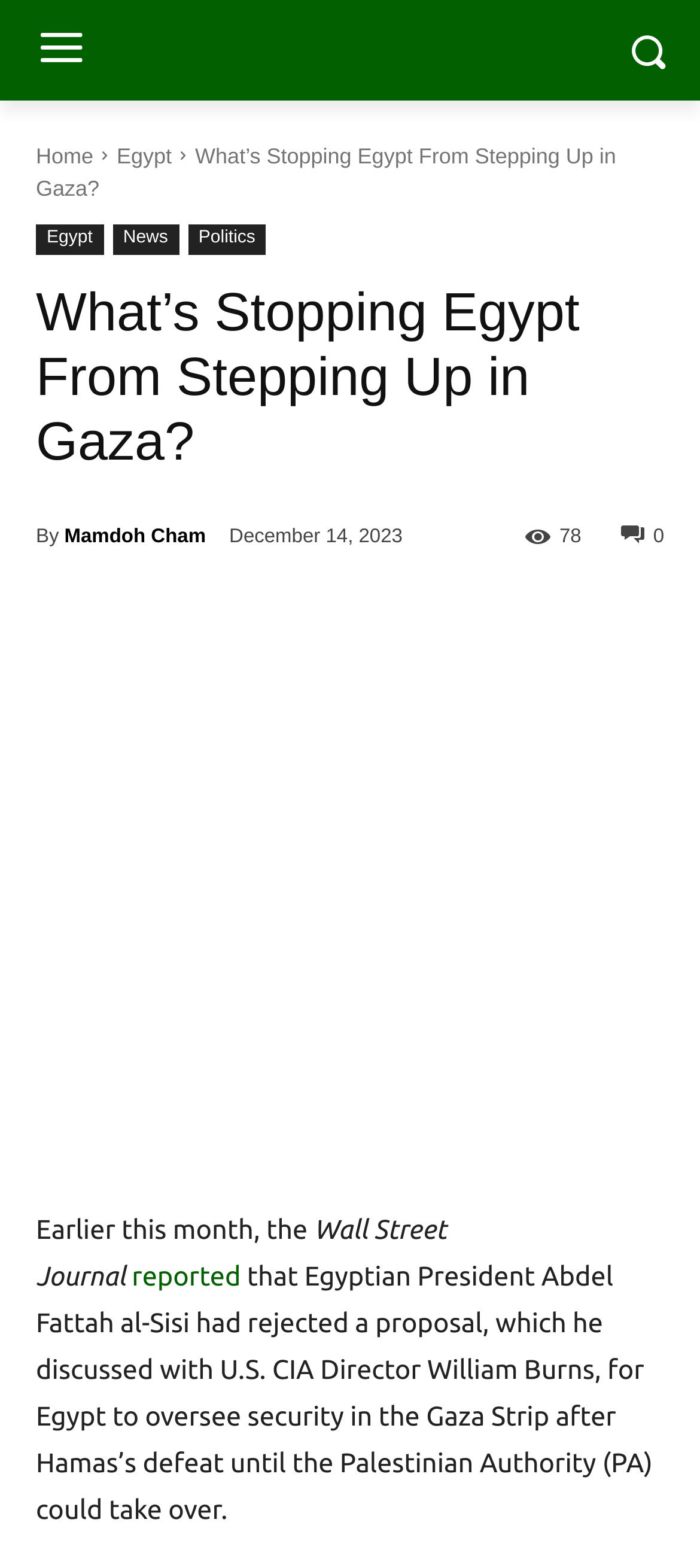Please locate the bounding box coordinates of the element that should be clicked to achieve the given instruction: "View more news".

[0.051, 0.143, 0.148, 0.163]